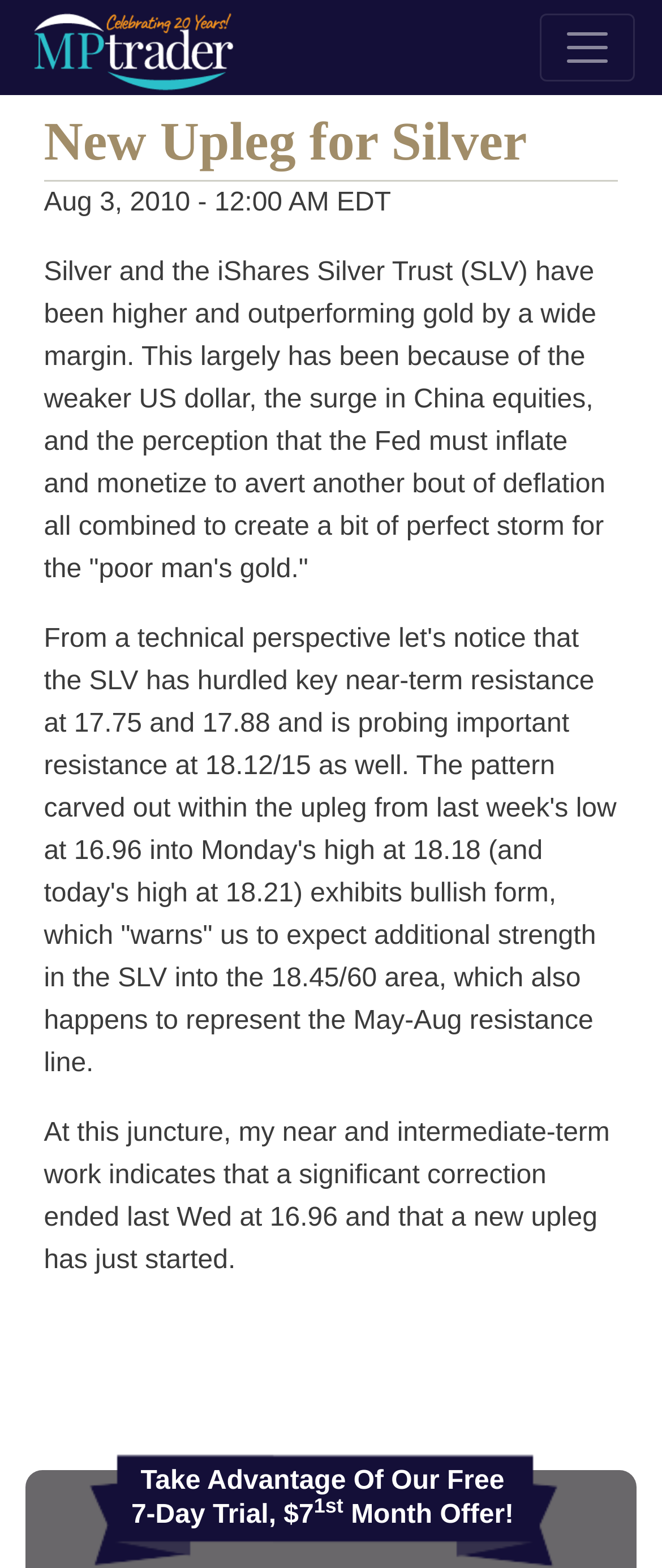Answer the question using only one word or a concise phrase: What is the offer mentioned in the article?

7-Day Trial